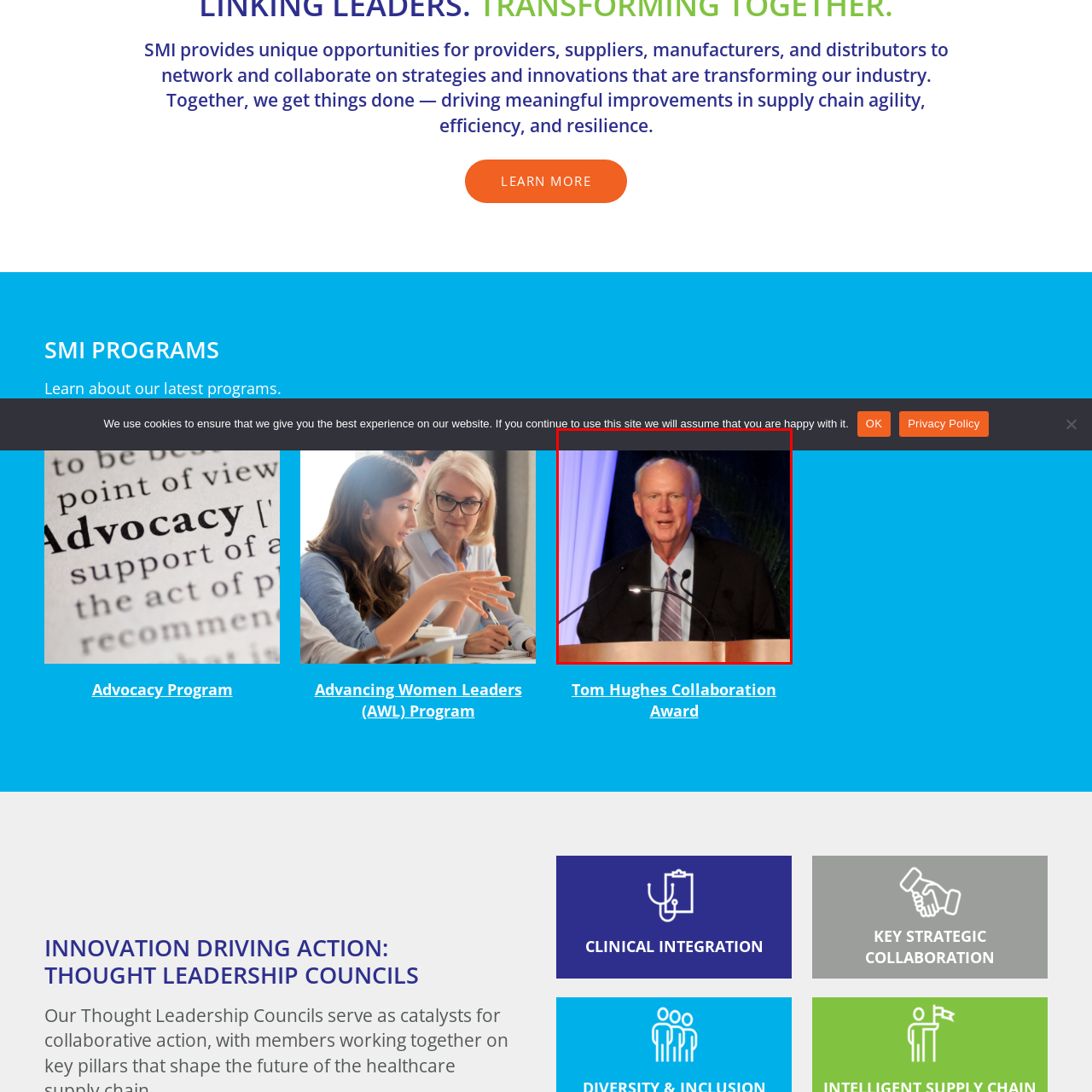Explain comprehensively what is shown in the image marked by the red outline.

The image depicts a distinguished speaker at a podium, confidently addressing an audience. He is wearing a formal suit and tie, exuding professionalism and authority. The backdrop features elegant drapes, suggesting a formal event or conference setting. This moment likely captures a significant speech, perhaps related to the "Tom Hughes Collaboration Award," highlighting themes of leadership, collaboration, and excellence, as indicated by the context surrounding the event. The speaker's engaging demeanor aims to inspire and motivate attendees, driving home the importance of community and innovation in their respective fields.